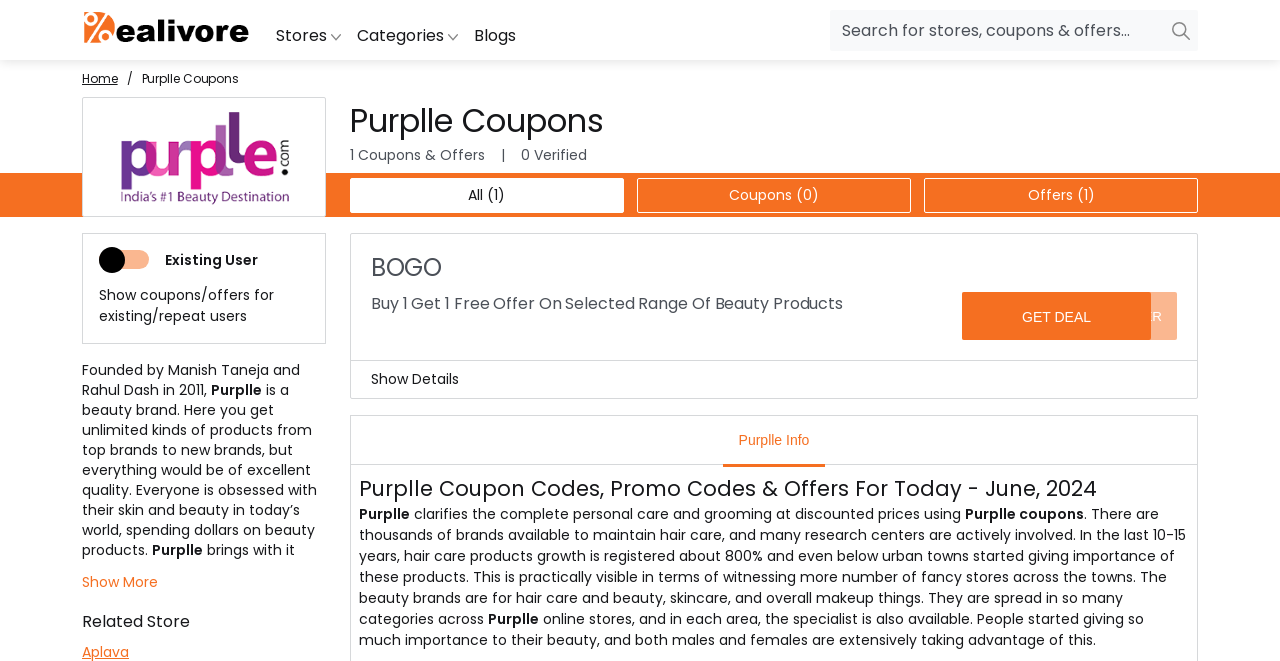Identify the bounding box coordinates of the clickable region necessary to fulfill the following instruction: "Click SEND". The bounding box coordinates should be four float numbers between 0 and 1, i.e., [left, top, right, bottom].

None